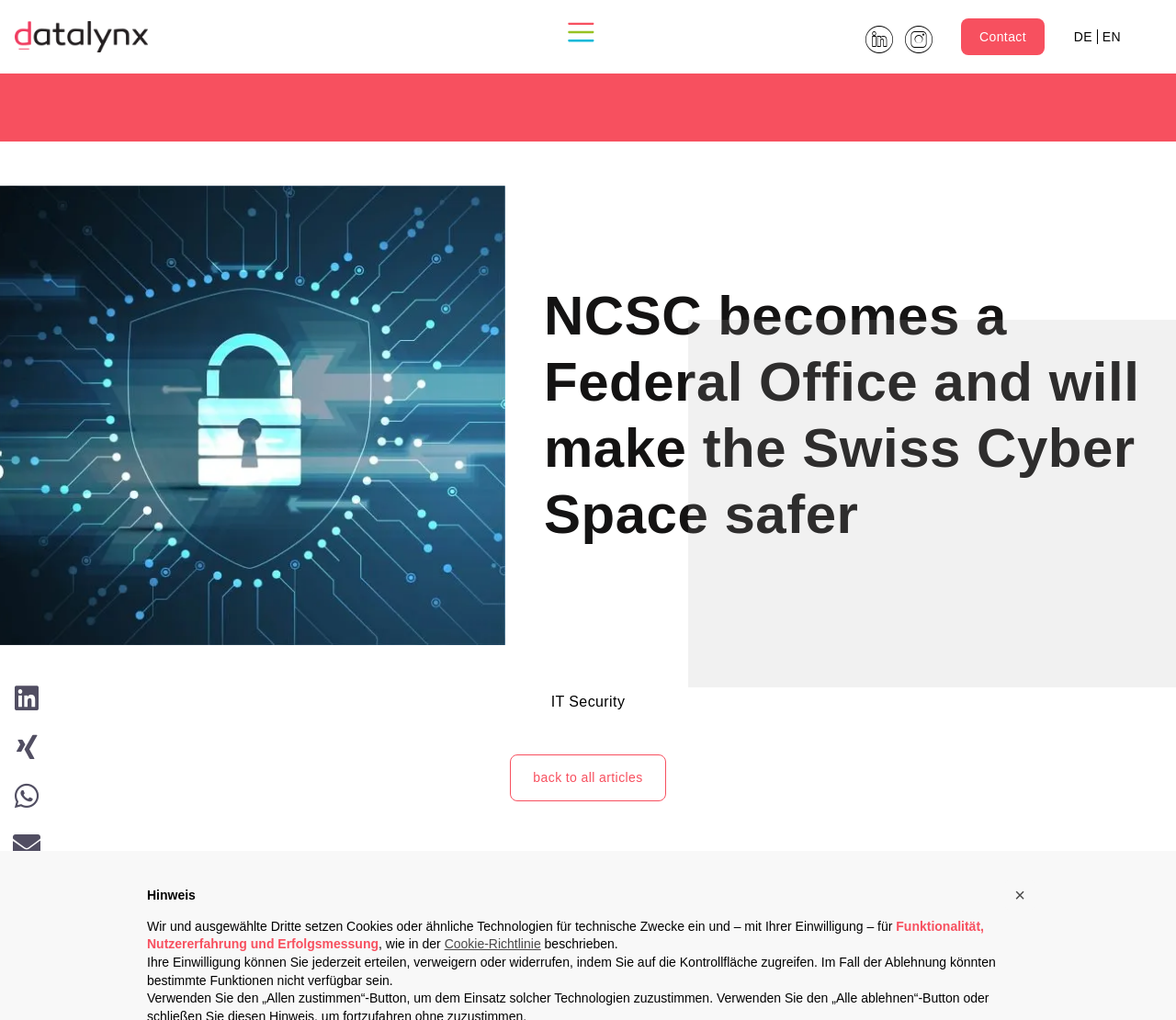Based on the element description aria-label="Share on email", identify the bounding box coordinates for the UI element. The coordinates should be in the format (top-left x, top-left y, bottom-right x, bottom-right y) and within the 0 to 1 range.

[0.005, 0.807, 0.041, 0.848]